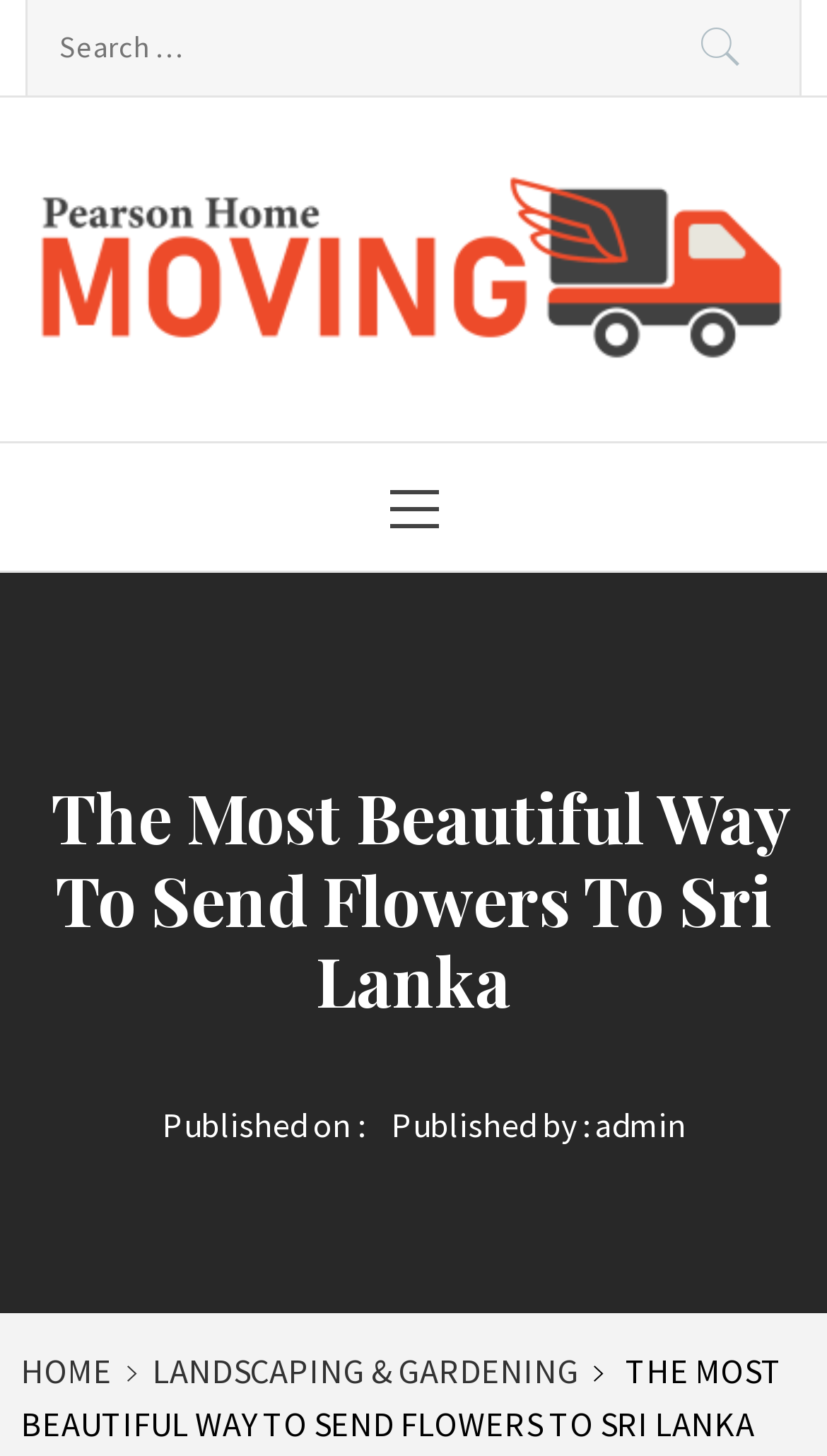Find the bounding box coordinates of the clickable area that will achieve the following instruction: "Explore LANDSCAPING & GARDENING".

[0.154, 0.926, 0.718, 0.955]